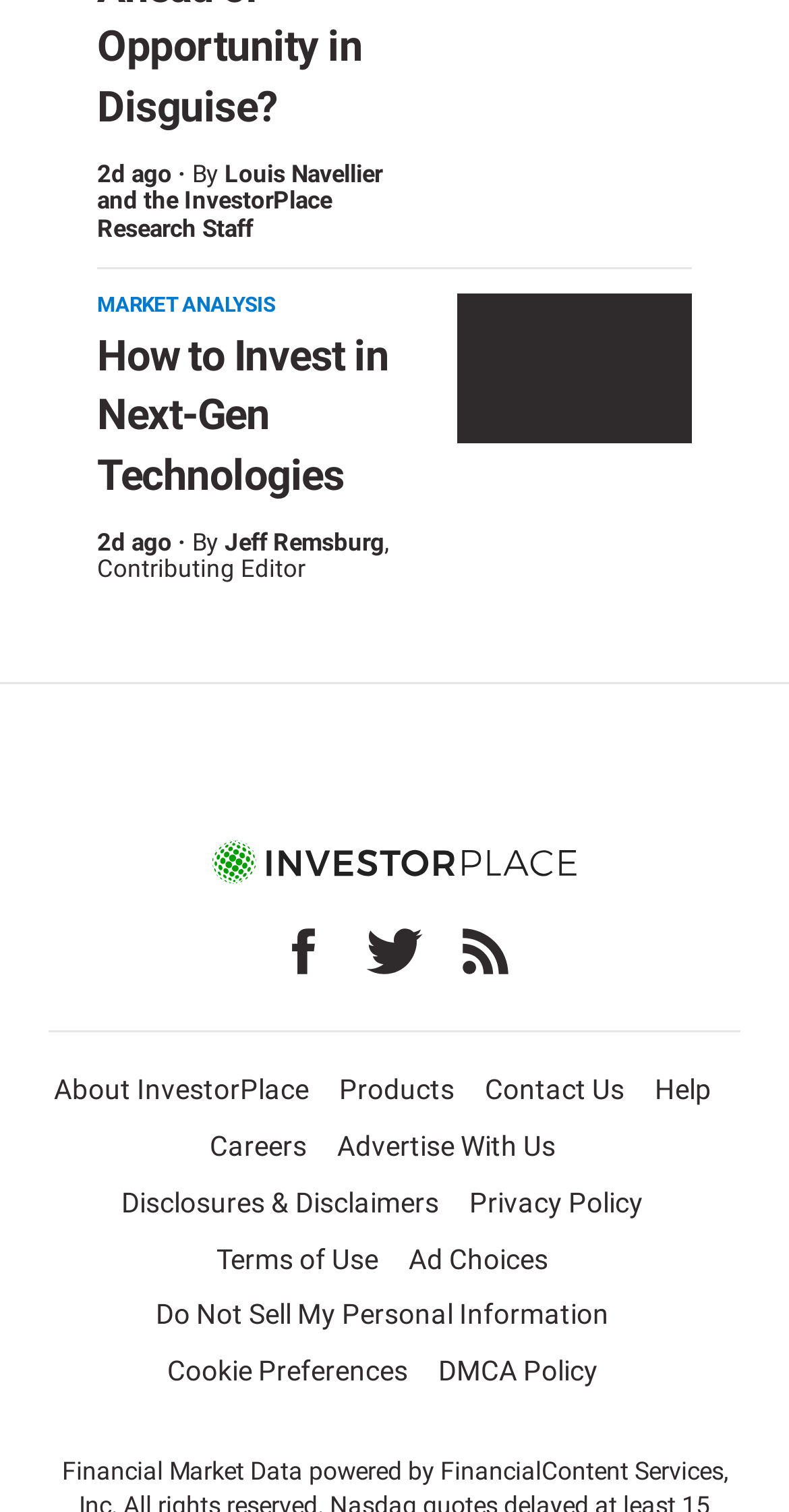Identify the bounding box of the HTML element described as: "Products".

[0.429, 0.71, 0.576, 0.731]